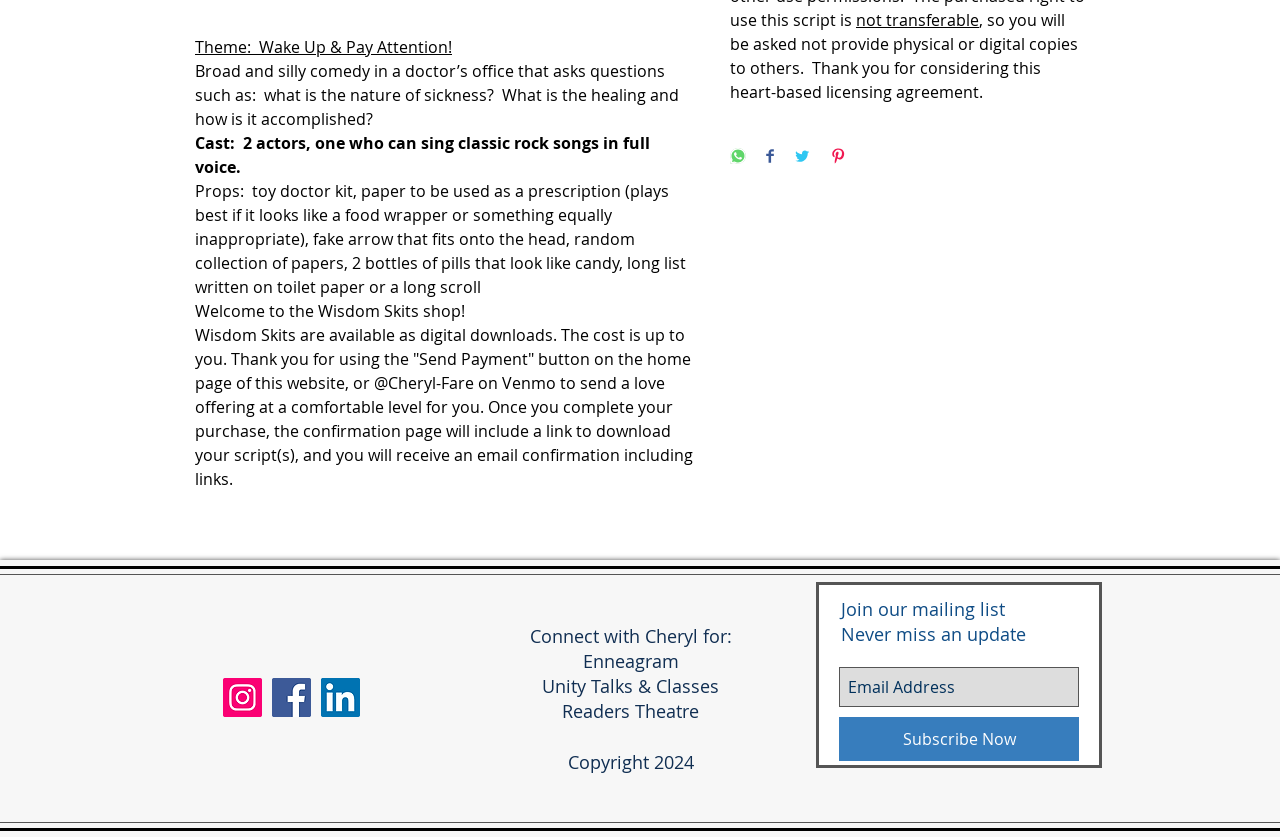Using the element description aria-label="LinkedIn", predict the bounding box coordinates for the UI element. Provide the coordinates in (top-left x, top-left y, bottom-right x, bottom-right y) format with values ranging from 0 to 1.

[0.251, 0.81, 0.281, 0.856]